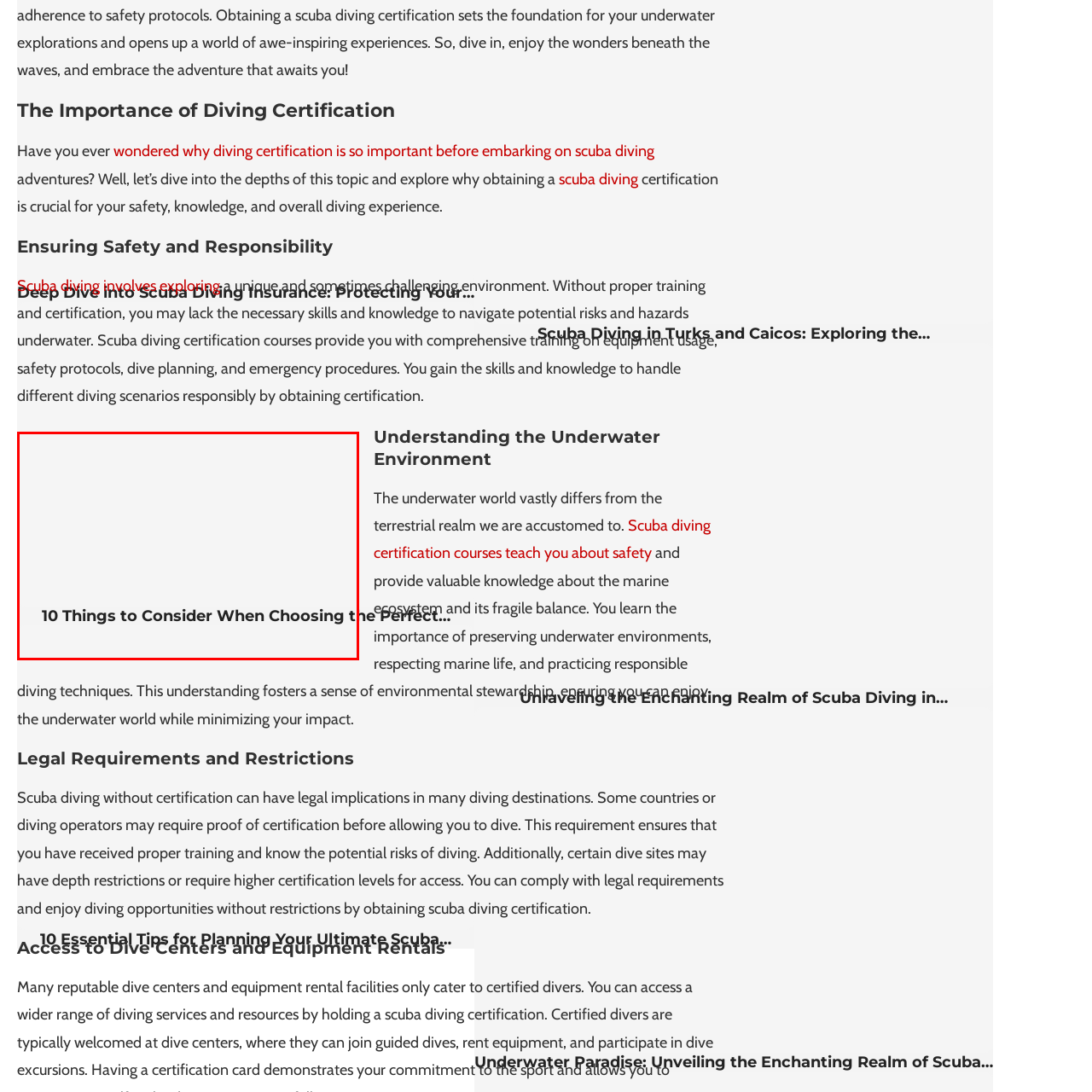Offer an in-depth description of the image encased within the red bounding lines.

The caption for the image reads "10 Things to Consider When Choosing the Perfect Scuba Diving Destination." This heading is part of a broader discussion on essential factors for selecting an ideal scuba diving location, emphasizing the importance of thorough research and consideration of various elements to ensure a safe and enjoyable diving experience. The image likely accompanies content that guides readers on optimizing their diving adventures by evaluating destinations based on aspects such as safety, marine life, logistical arrangements, and environmental conditions.